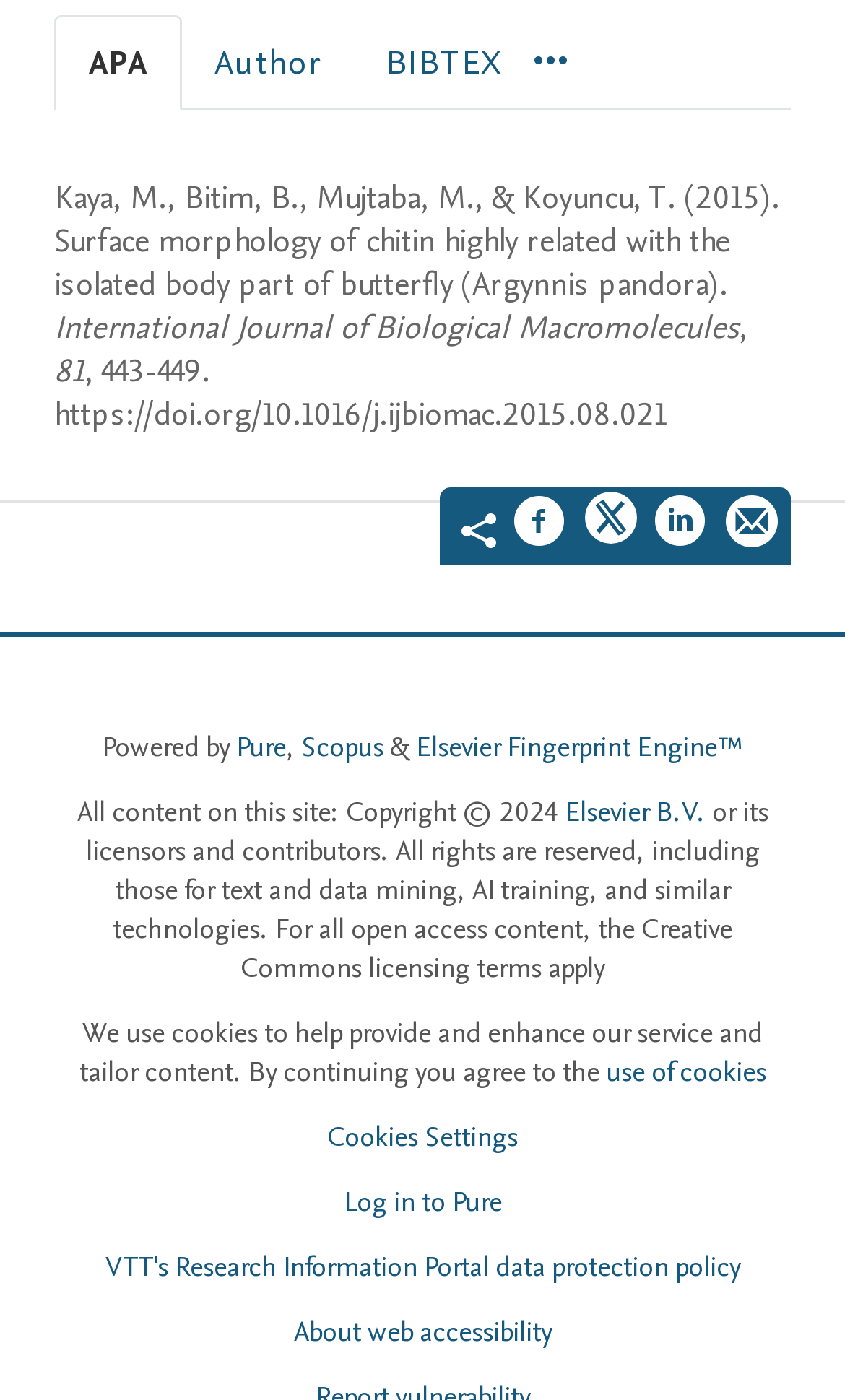What is the DOI of the article?
Based on the screenshot, answer the question with a single word or phrase.

https://doi.org/10.1016/j.ijbiomac.2015.08.021